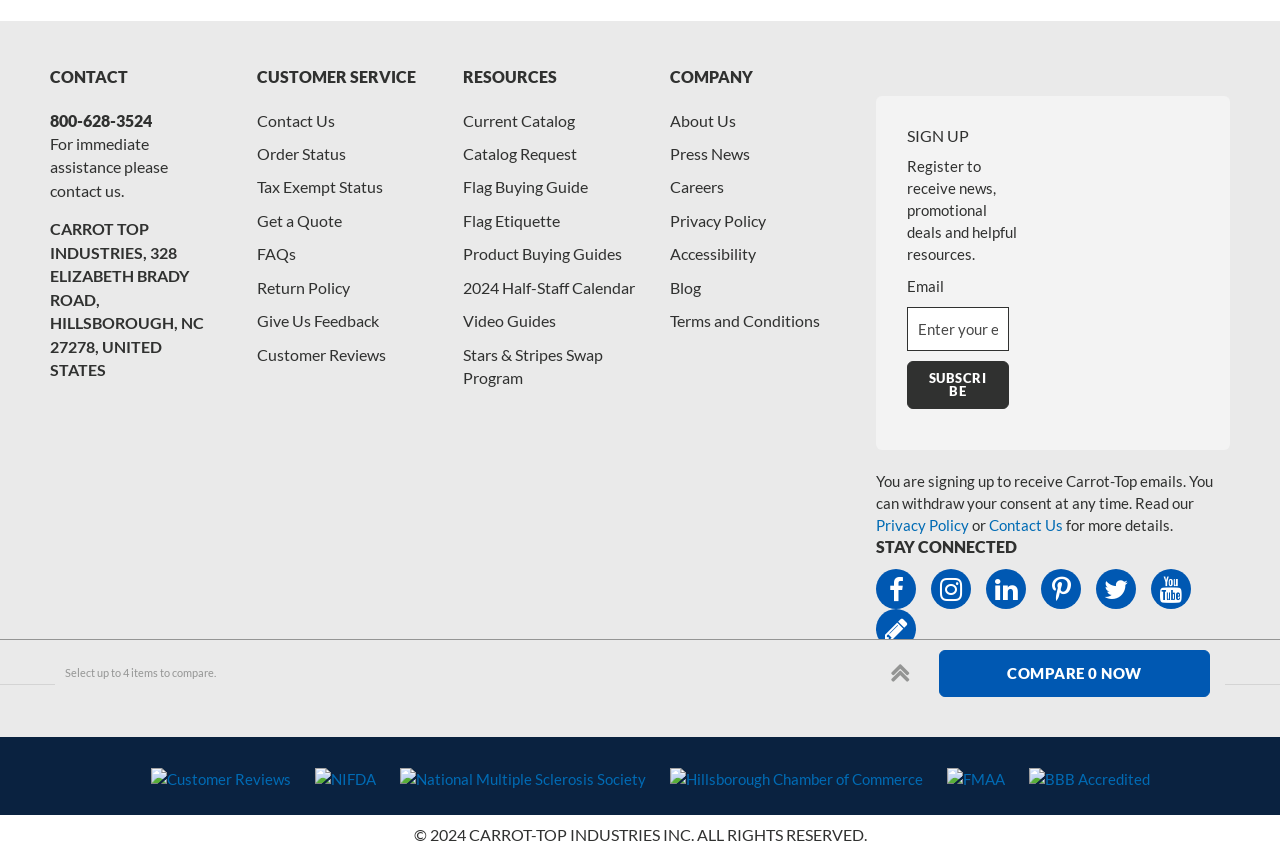Ascertain the bounding box coordinates for the UI element detailed here: "2024 Half-Staff Calendar". The coordinates should be provided as [left, top, right, bottom] with each value being a float between 0 and 1.

[0.362, 0.325, 0.496, 0.348]